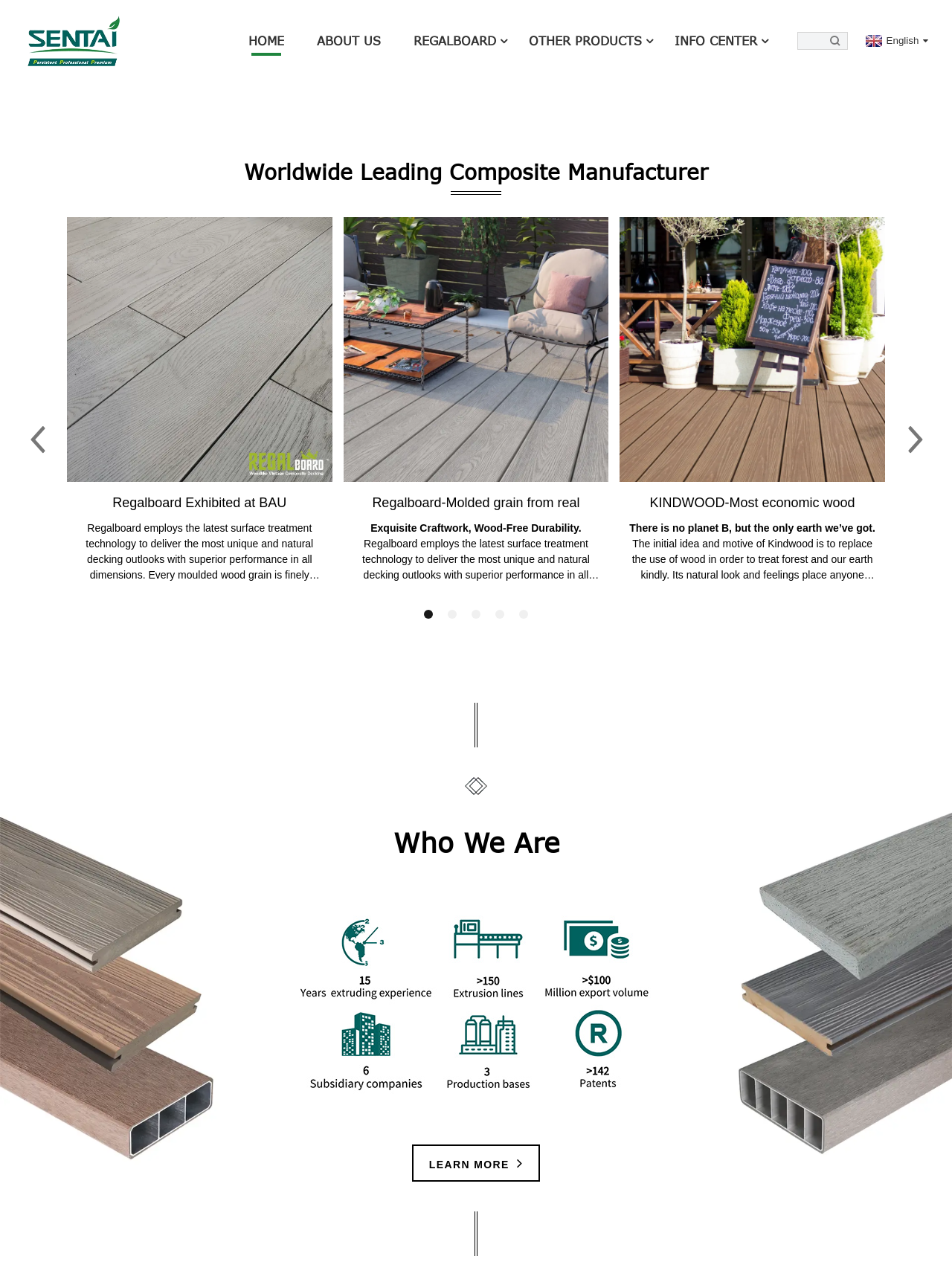Please provide a comprehensive response to the question below by analyzing the image: 
How many products are showcased on the homepage?

There are three figures on the homepage, each showcasing a different product: Regalboard, Regalboard-Molded grain from real timber, and KINDWOOD-Most economic wood replacement.